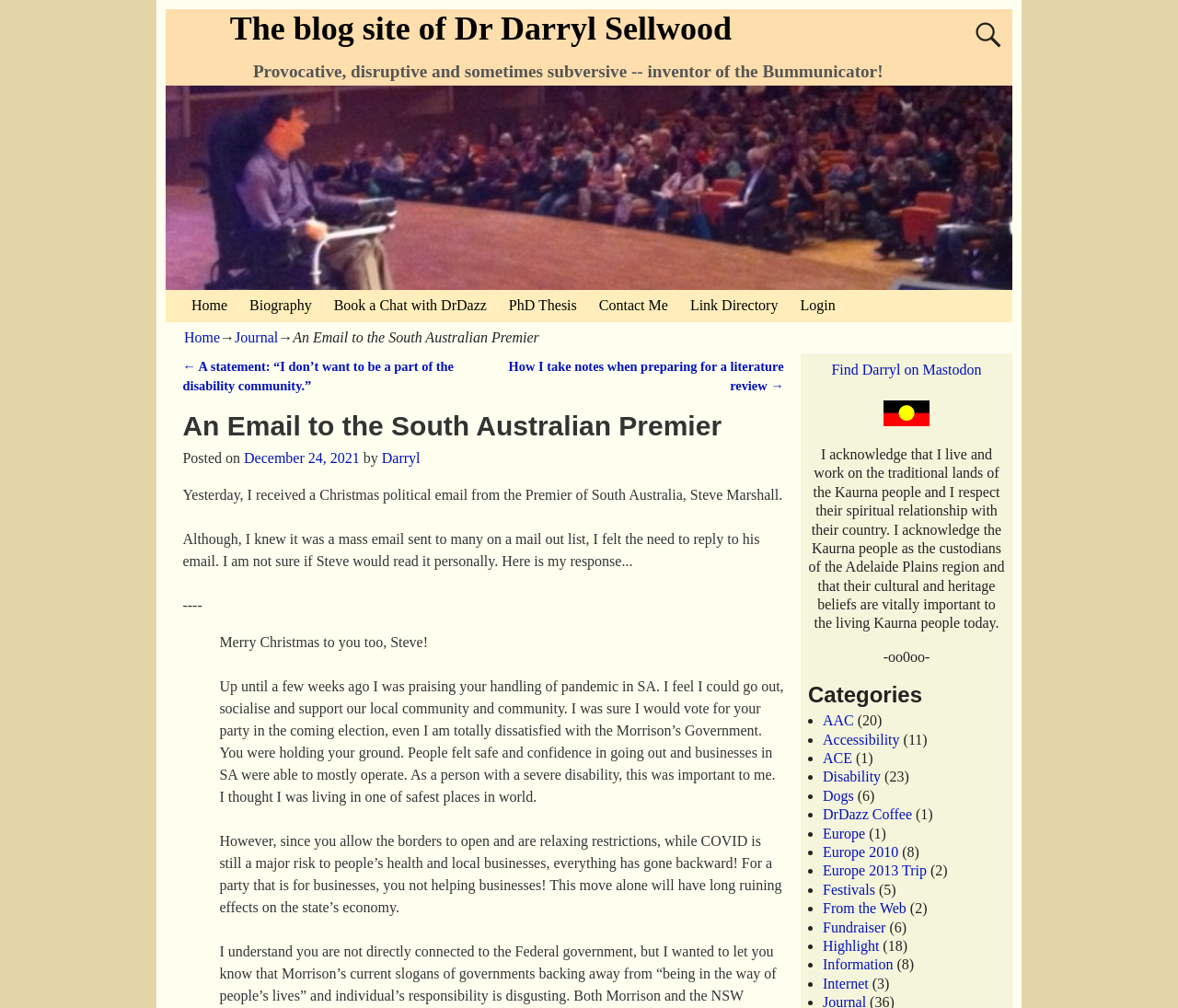Bounding box coordinates are specified in the format (top-left x, top-left y, bottom-right x, bottom-right y). All values are floating point numbers bounded between 0 and 1. Please provide the bounding box coordinate of the region this sentence describes: From the Web

[0.698, 0.893, 0.769, 0.909]